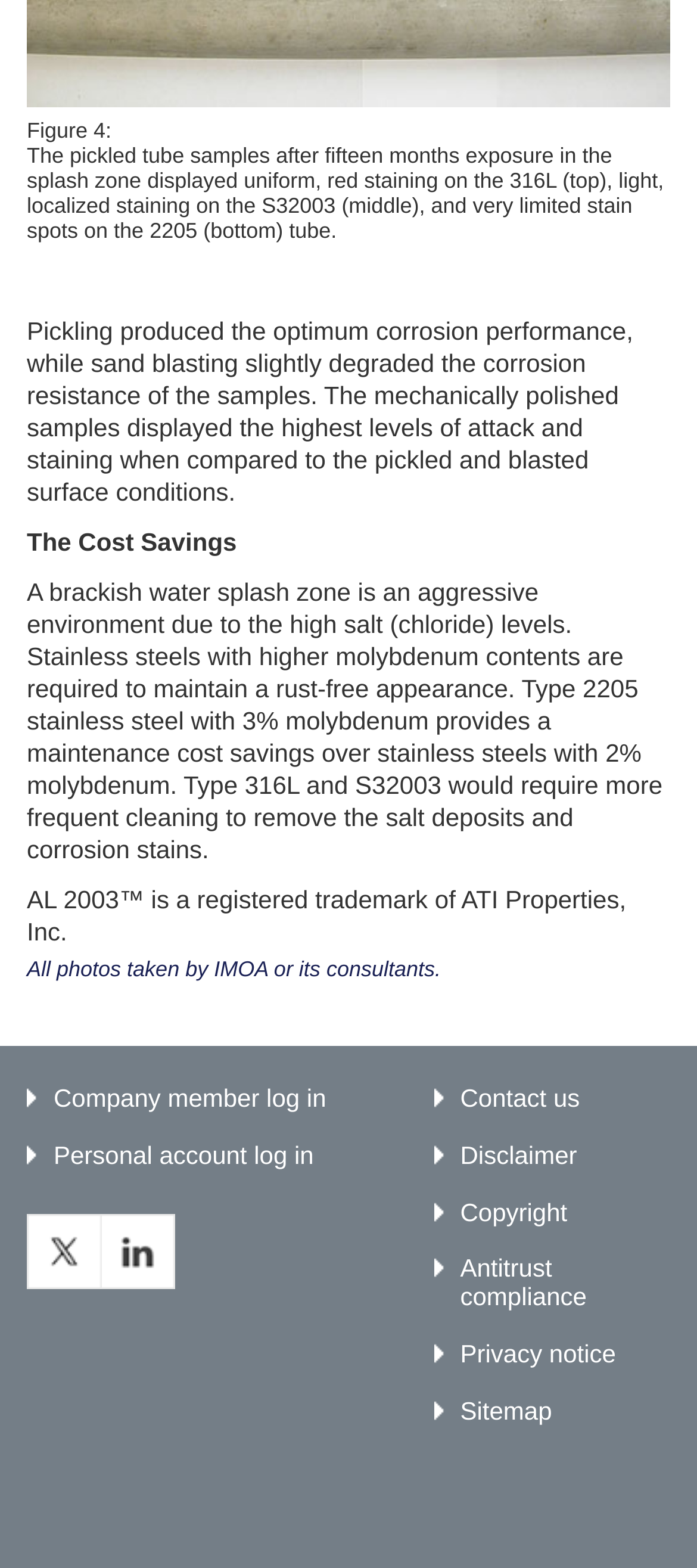Could you provide the bounding box coordinates for the portion of the screen to click to complete this instruction: "Log in to company member account"?

[0.038, 0.691, 0.468, 0.709]